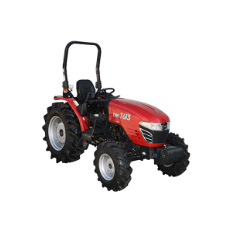Describe all the visual components present in the image.

This image showcases the TYM T613 HST Utility Tractor, a versatile and robust machine designed for various agricultural tasks. Dressed in a striking red color, the tractor is equipped with powerful wheels that ensure stability and traction on diverse terrains. Its compact design allows for easy maneuverability, making it suitable for both small-scale and larger farming operations. 

This specific model features a 60hp (44.1kW) engine, providing ample power for tasks such as plowing, tilling, and hauling. Additionally, it boasts an HST (Hydrostatic Transmission) for smooth speed adjustments and ease of use. The tractor's design incorporates advanced engineering, ensuring efficient operation while minimizing noise. 

With a price tag of $51,500.00, this utility tractor represents a valuable investment for farmers looking to enhance productivity in their operations. Its capabilities are complemented by additional features that cater to user comfort and operational efficiency.